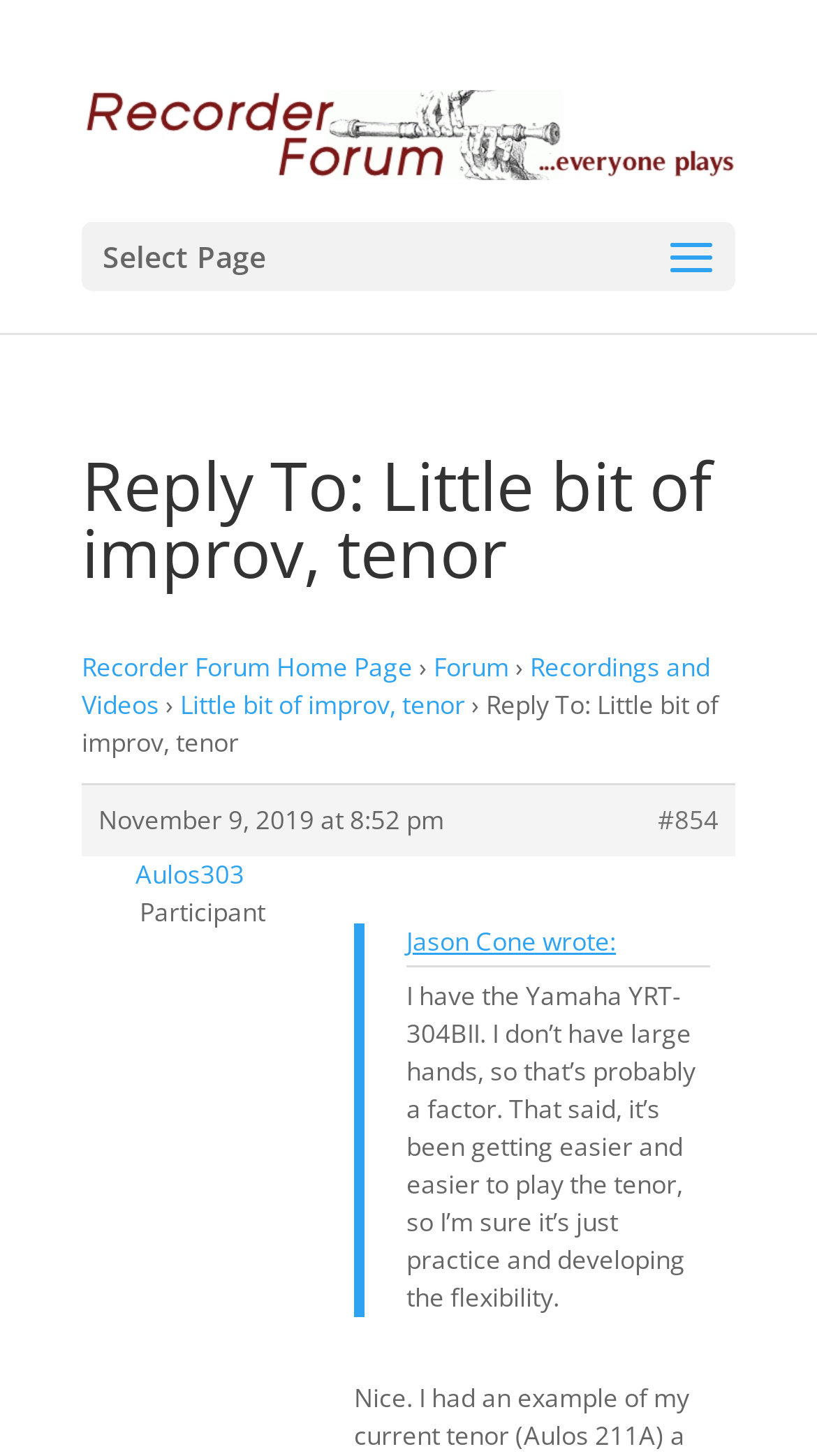How many links are there in the navigation menu?
Look at the webpage screenshot and answer the question with a detailed explanation.

The navigation menu can be found at the top of the webpage, and it contains four links: 'Recorder Forum Home Page', 'Forum', 'Recordings and Videos', and 'Little bit of improv, tenor'.